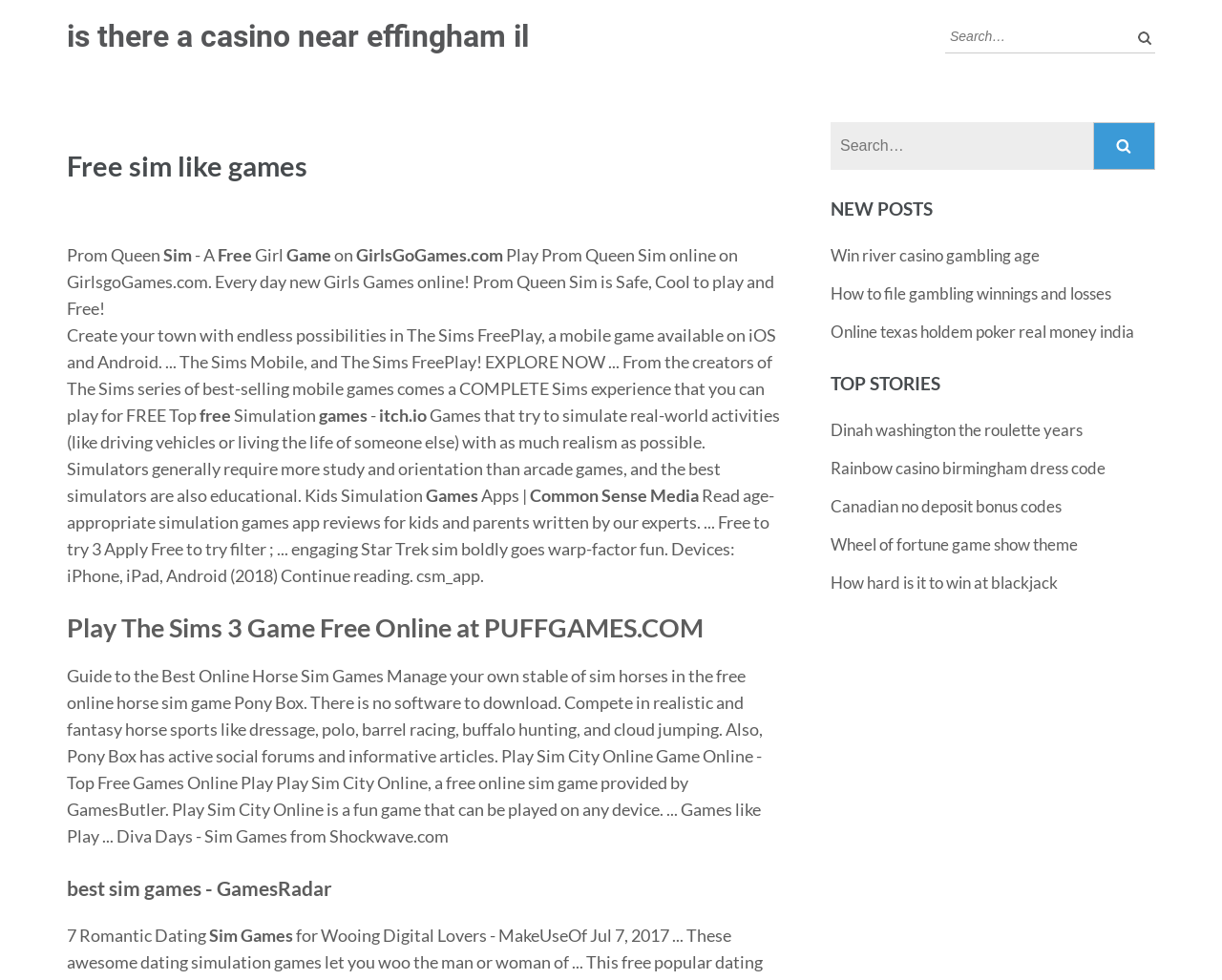Extract the top-level heading from the webpage and provide its text.

Free sim like games